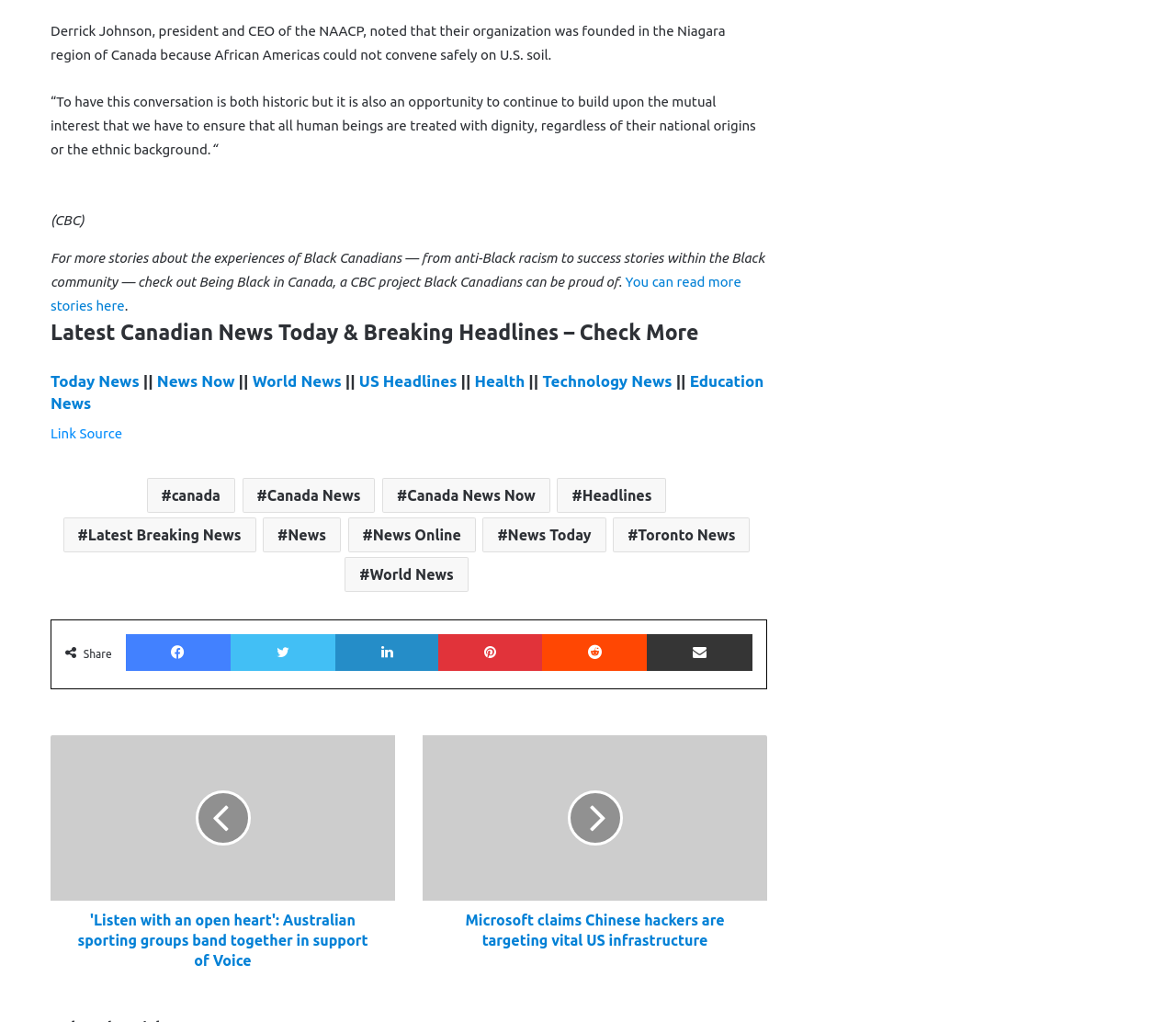What type of news does the website provide?
Please provide a single word or phrase as your answer based on the screenshot.

Canadian news